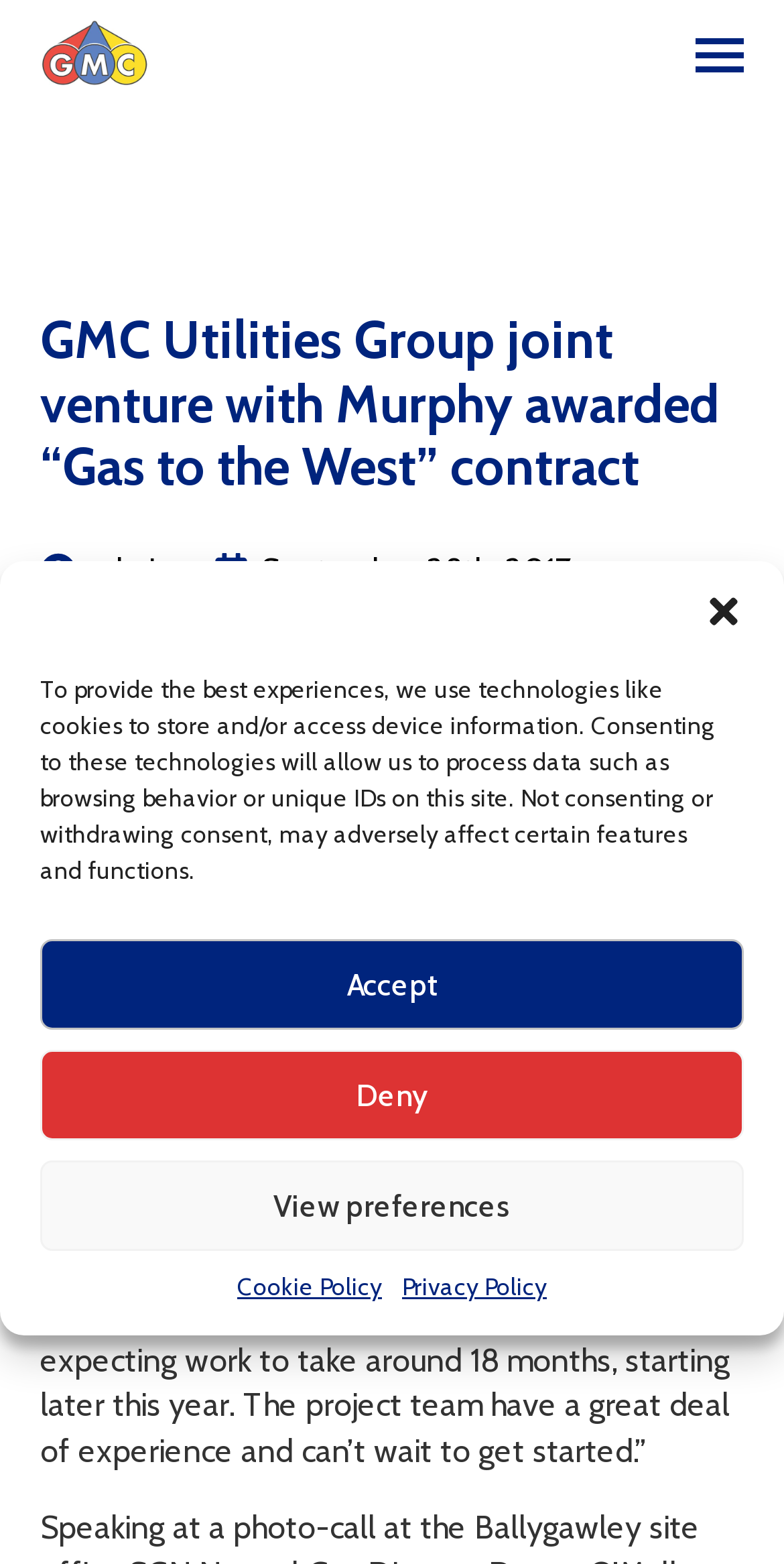Where will the project team establish a base?
Answer the question with a single word or phrase derived from the image.

Ballygawley